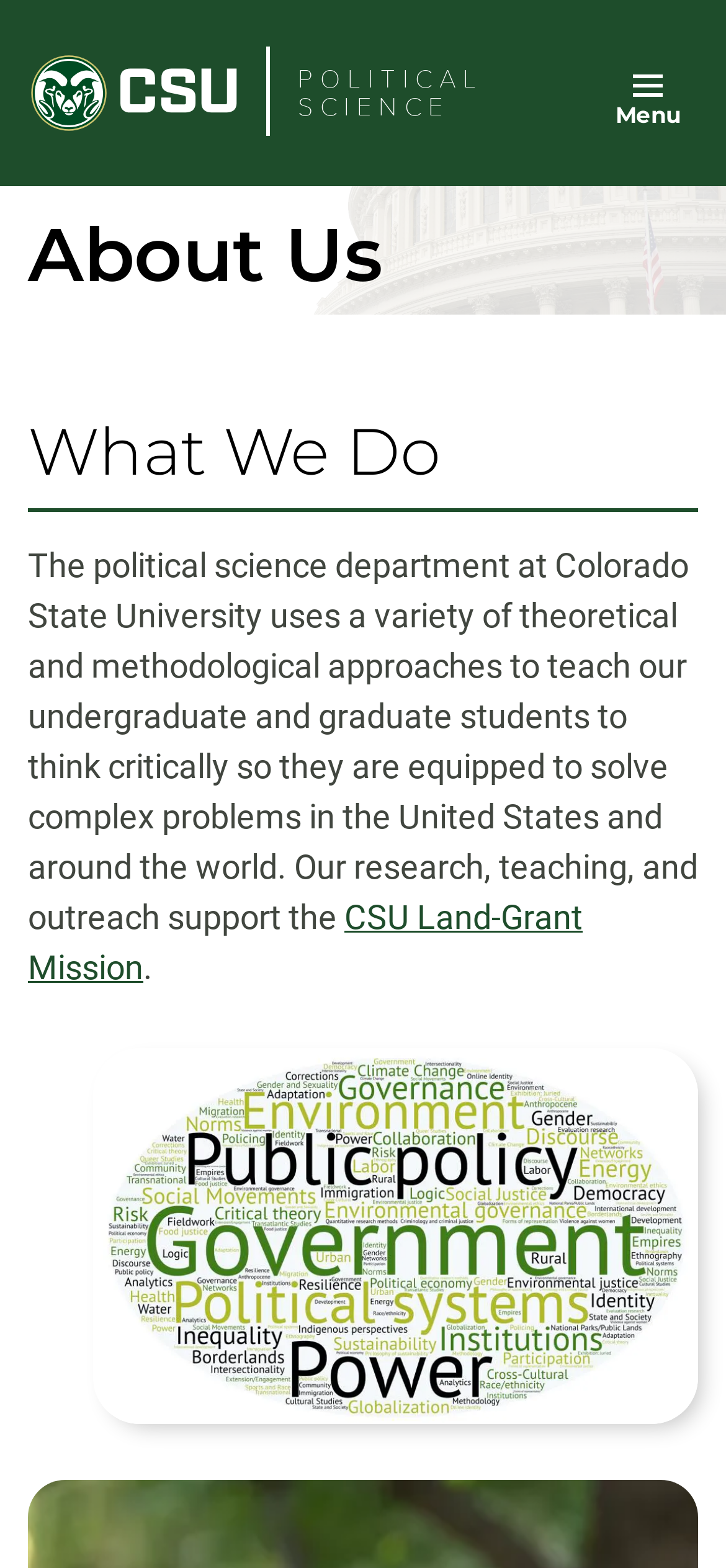What is the name of the university?
Refer to the image and provide a thorough answer to the question.

I found the answer by looking at the link element with the text 'Colorado State University' in the banner section at the top of the page.